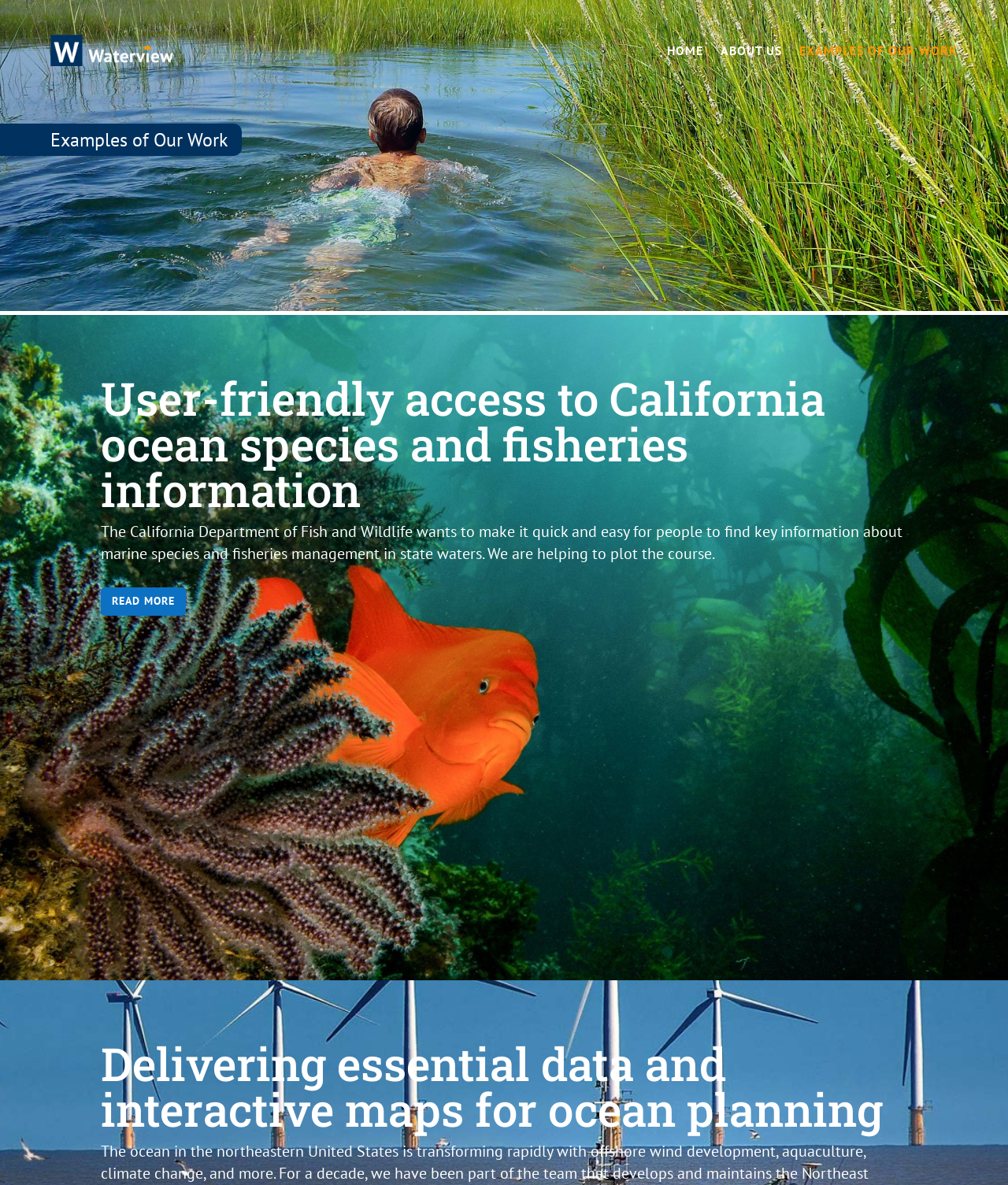Bounding box coordinates are to be given in the format (top-left x, top-left y, bottom-right x, bottom-right y). All values must be floating point numbers between 0 and 1. Provide the bounding box coordinate for the UI element described as: Read more

[0.1, 0.496, 0.184, 0.519]